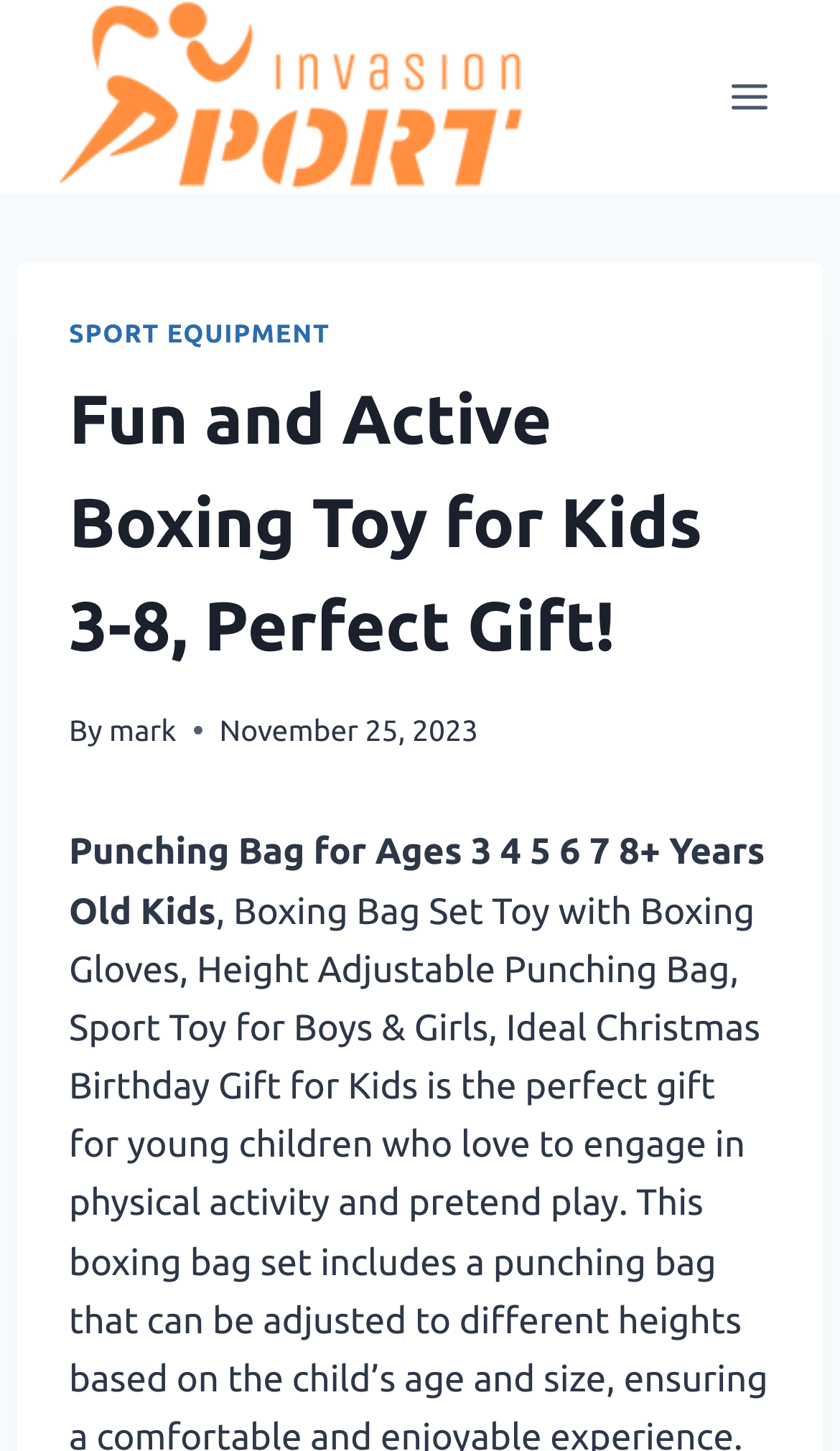Please specify the bounding box coordinates in the format (top-left x, top-left y, bottom-right x, bottom-right y), with all values as floating point numbers between 0 and 1. Identify the bounding box of the UI element described by: mark

[0.13, 0.491, 0.21, 0.514]